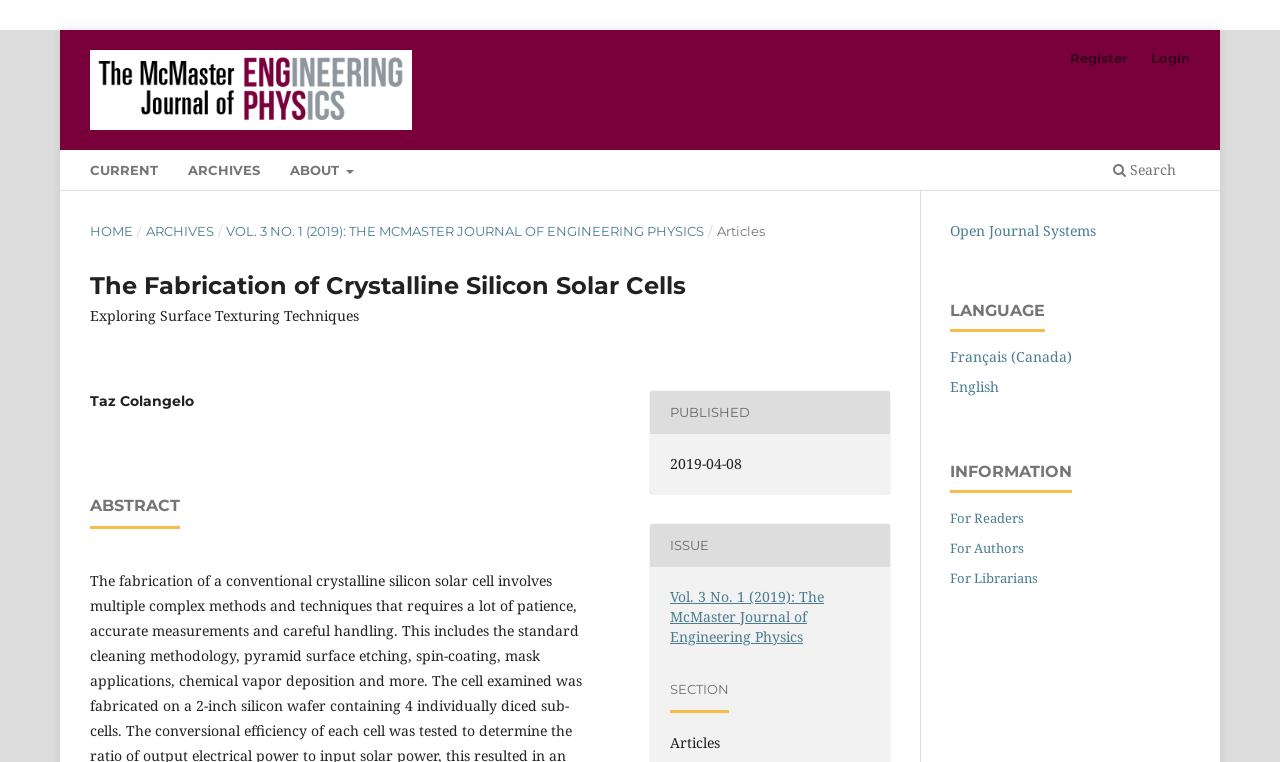Find the primary header on the webpage and provide its text.

The Fabrication of Crystalline Silicon Solar Cells